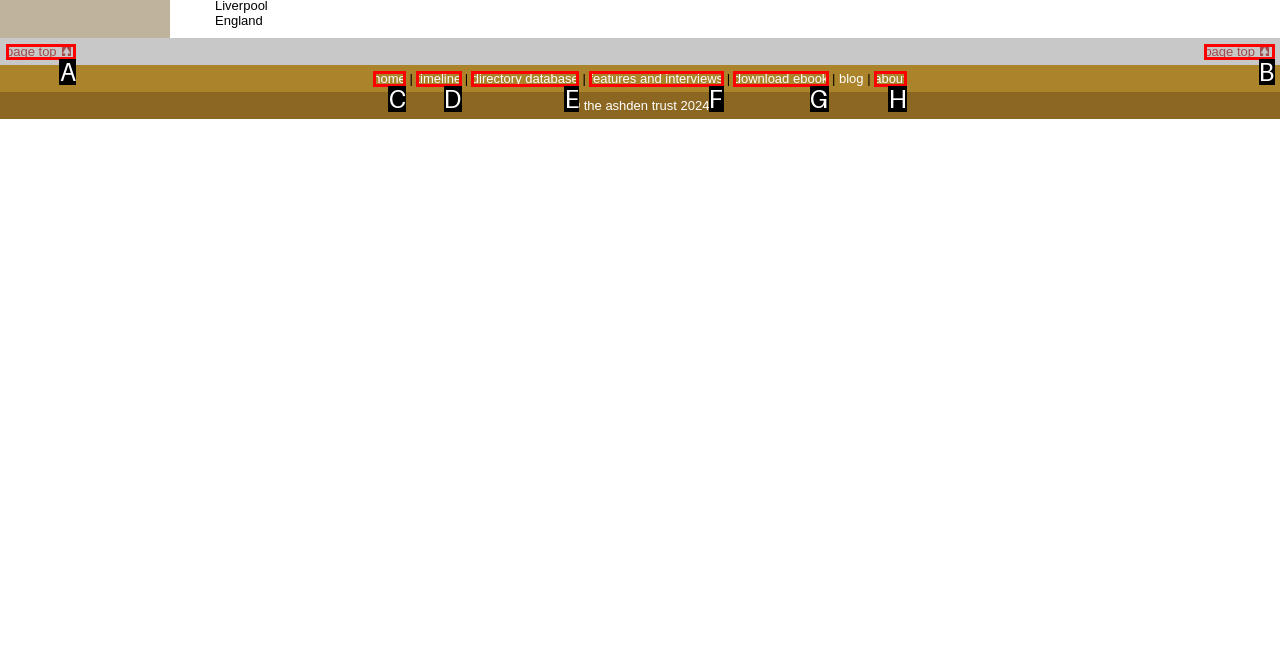Select the letter that corresponds to the UI element described as: features and interviews
Answer by providing the letter from the given choices.

F